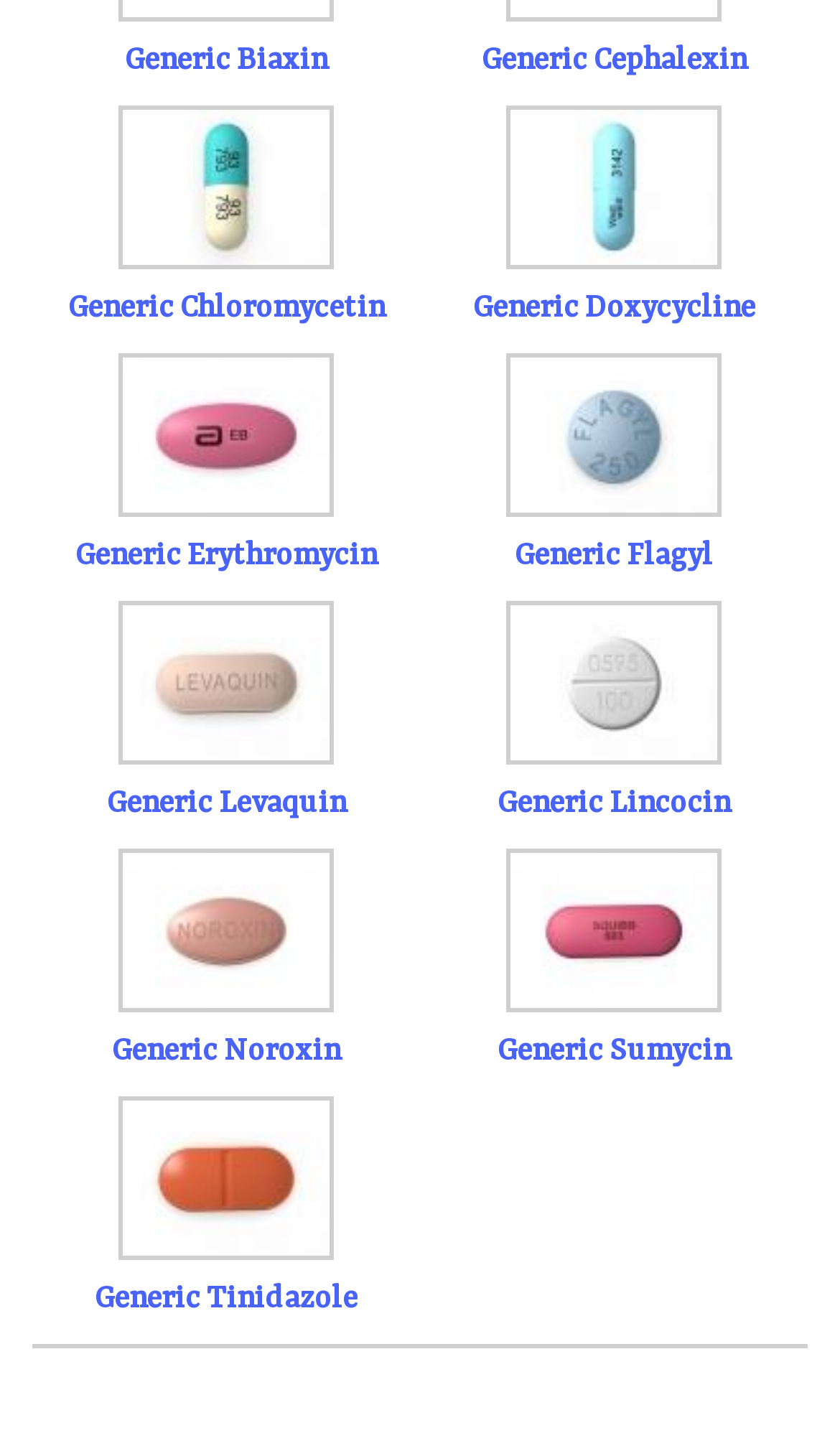Please give a one-word or short phrase response to the following question: 
How many generic antibiotics are listed?

16